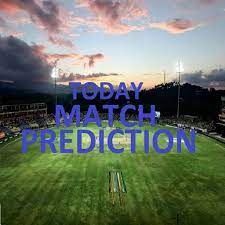What factors influence the outcome of cricket matches?
Could you please answer the question thoroughly and with as much detail as possible?

The caption emphasizes the importance of understanding various factors that can influence the outcome of cricket matches, including weather, team performance, and player statistics, which are crucial considerations for fans and bettors when making informed betting decisions.